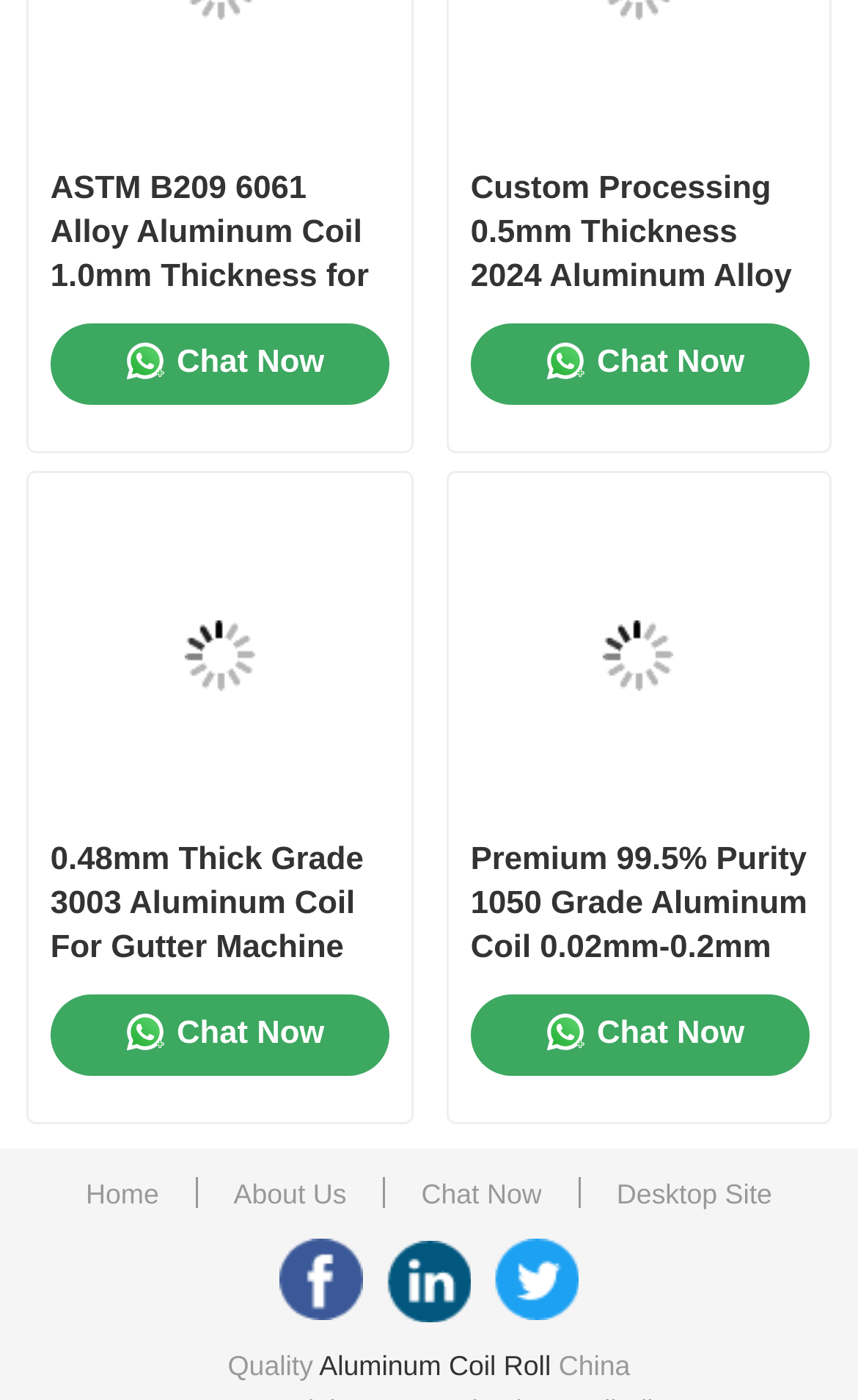What is the product category of the first product?
Based on the visual content, answer with a single word or a brief phrase.

Aluminum Coil